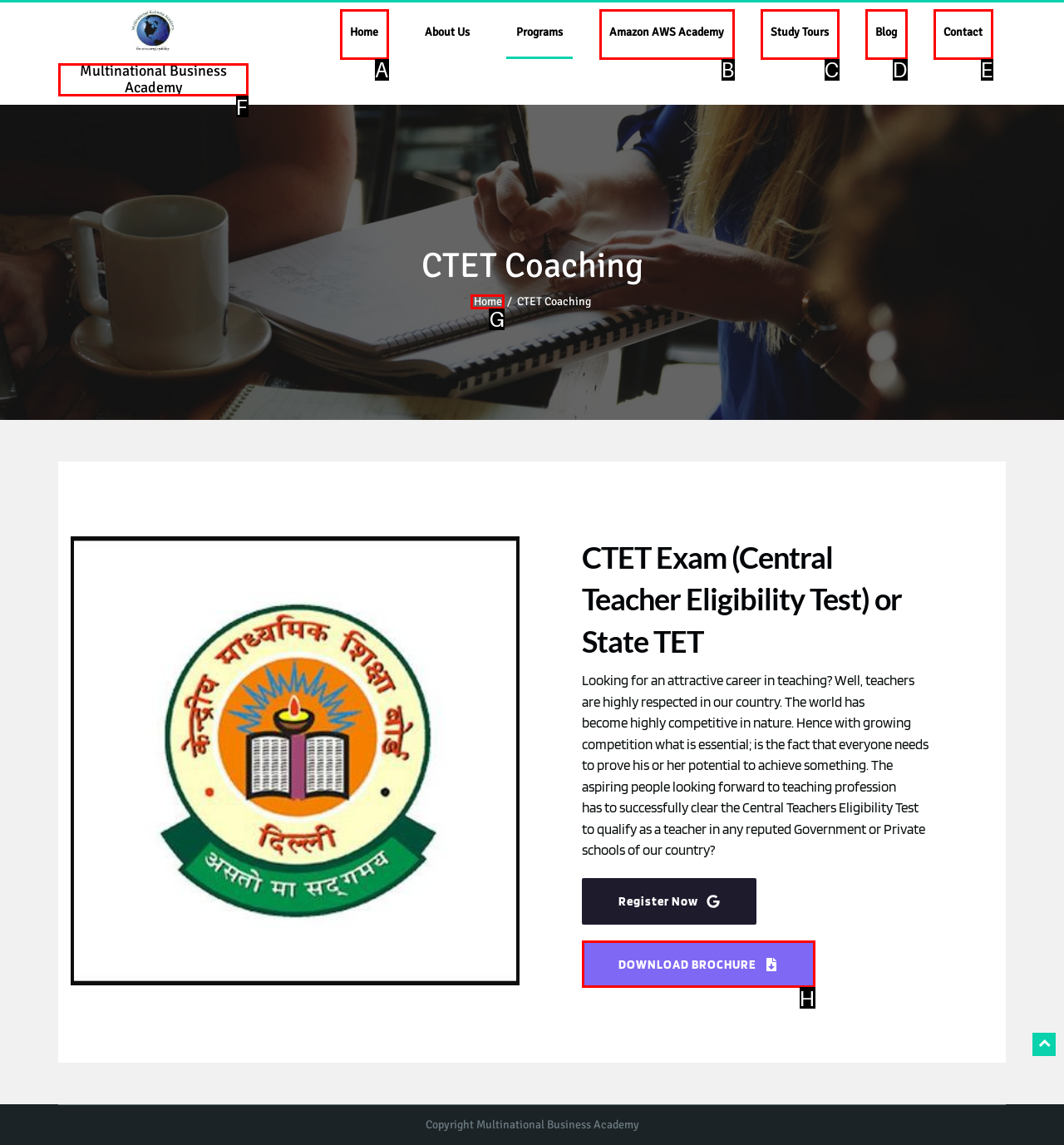From the given options, choose the HTML element that aligns with the description: Blog. Respond with the letter of the selected element.

D